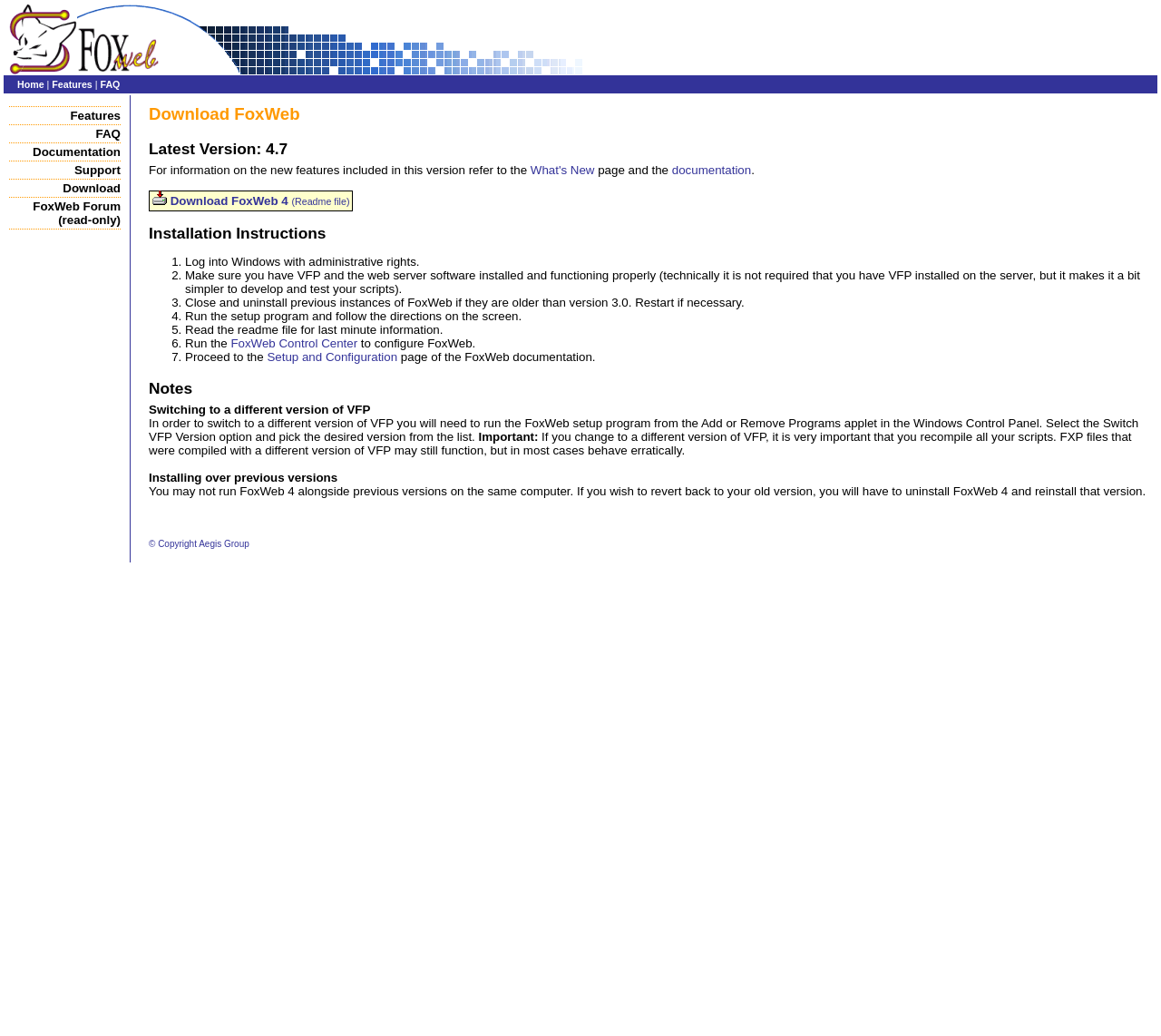Can I run FoxWeb 4 alongside previous versions?
Look at the screenshot and respond with one word or a short phrase.

No